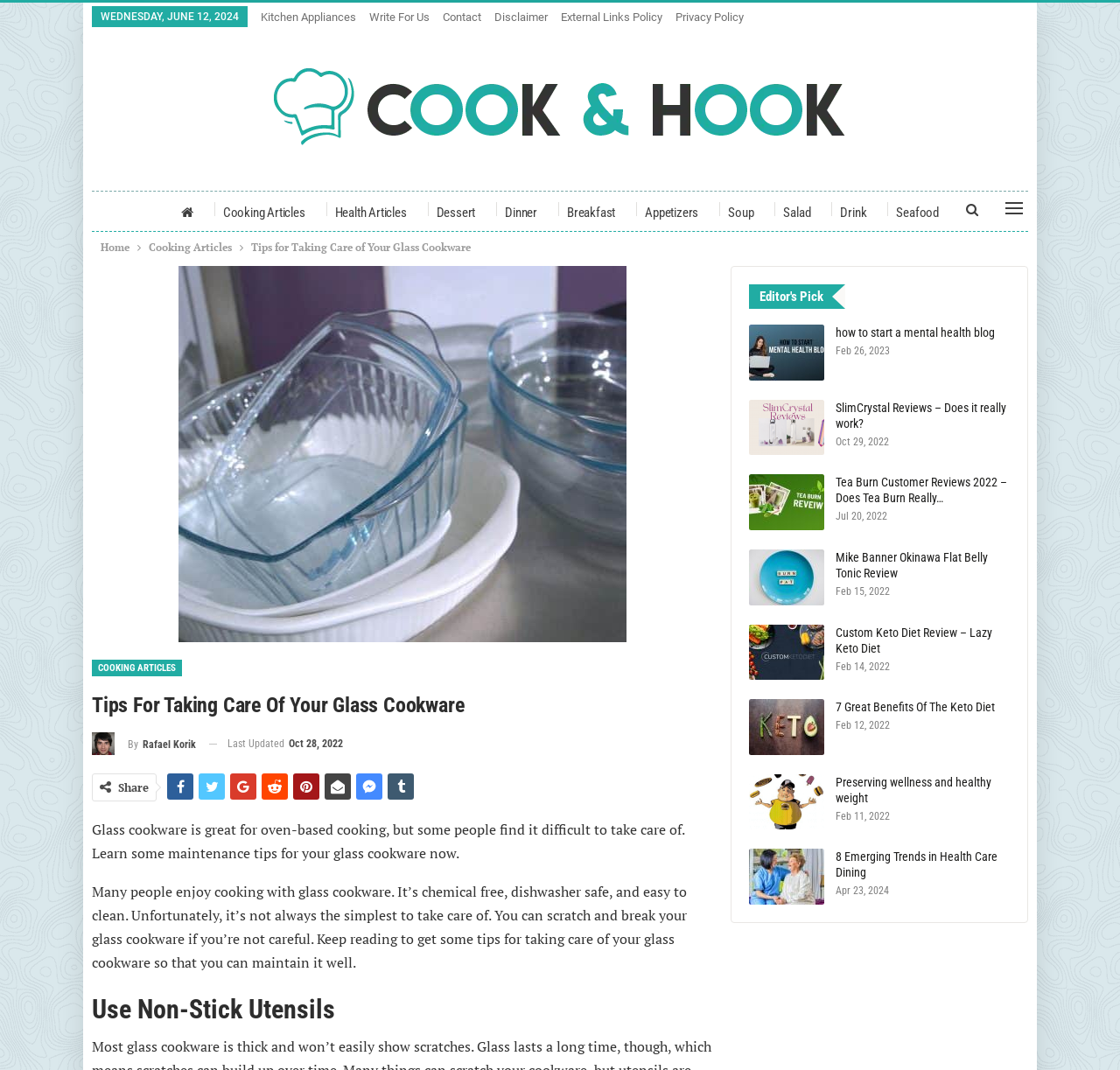How many social media sharing options are available?
Based on the visual information, provide a detailed and comprehensive answer.

The article provides social media sharing options, including Facebook, Twitter, Pinterest, and three others, for a total of six options.